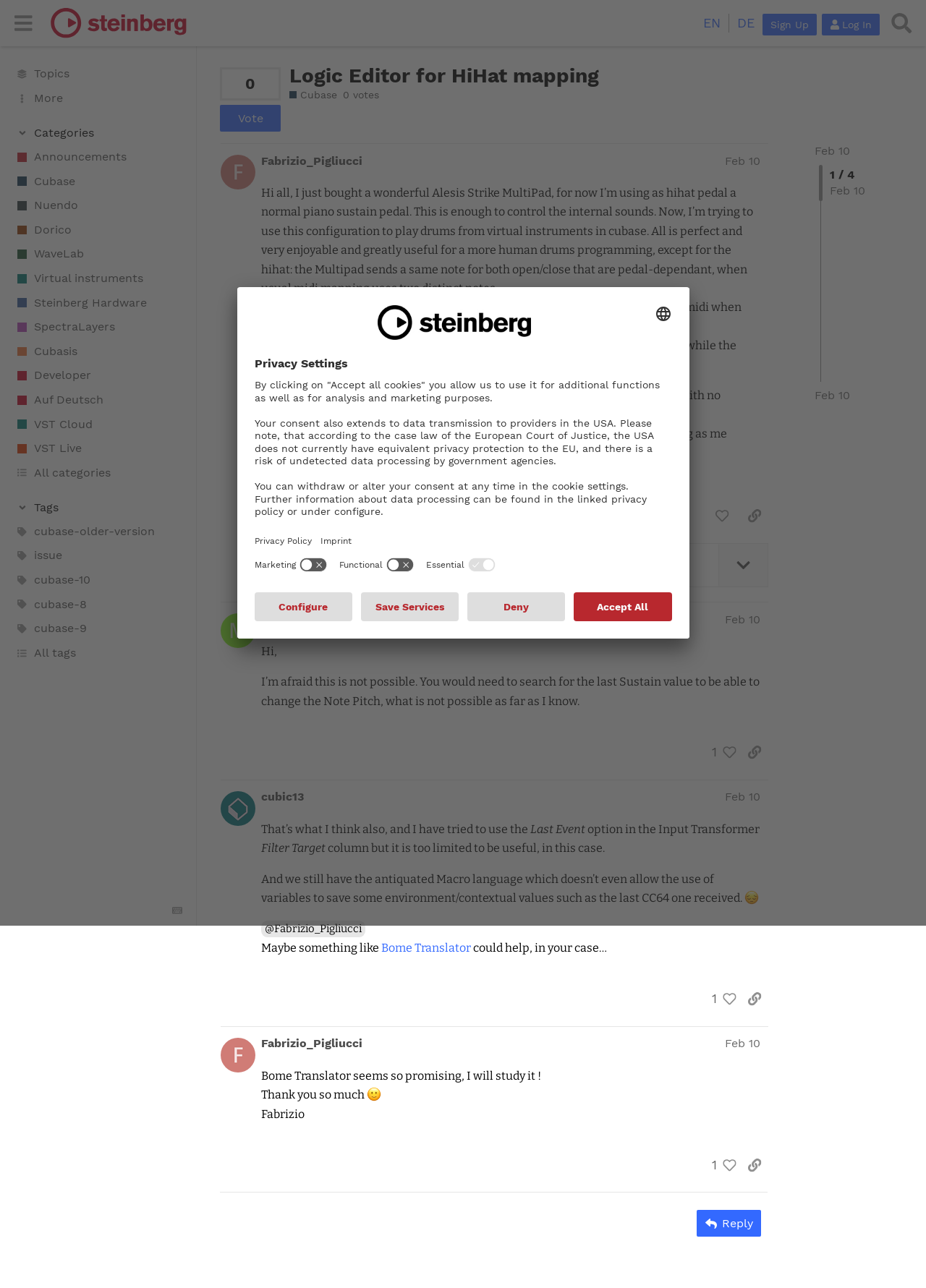Please give a one-word or short phrase response to the following question: 
What type of instrument is being used for drum programming?

Alesis Strike MultiPad